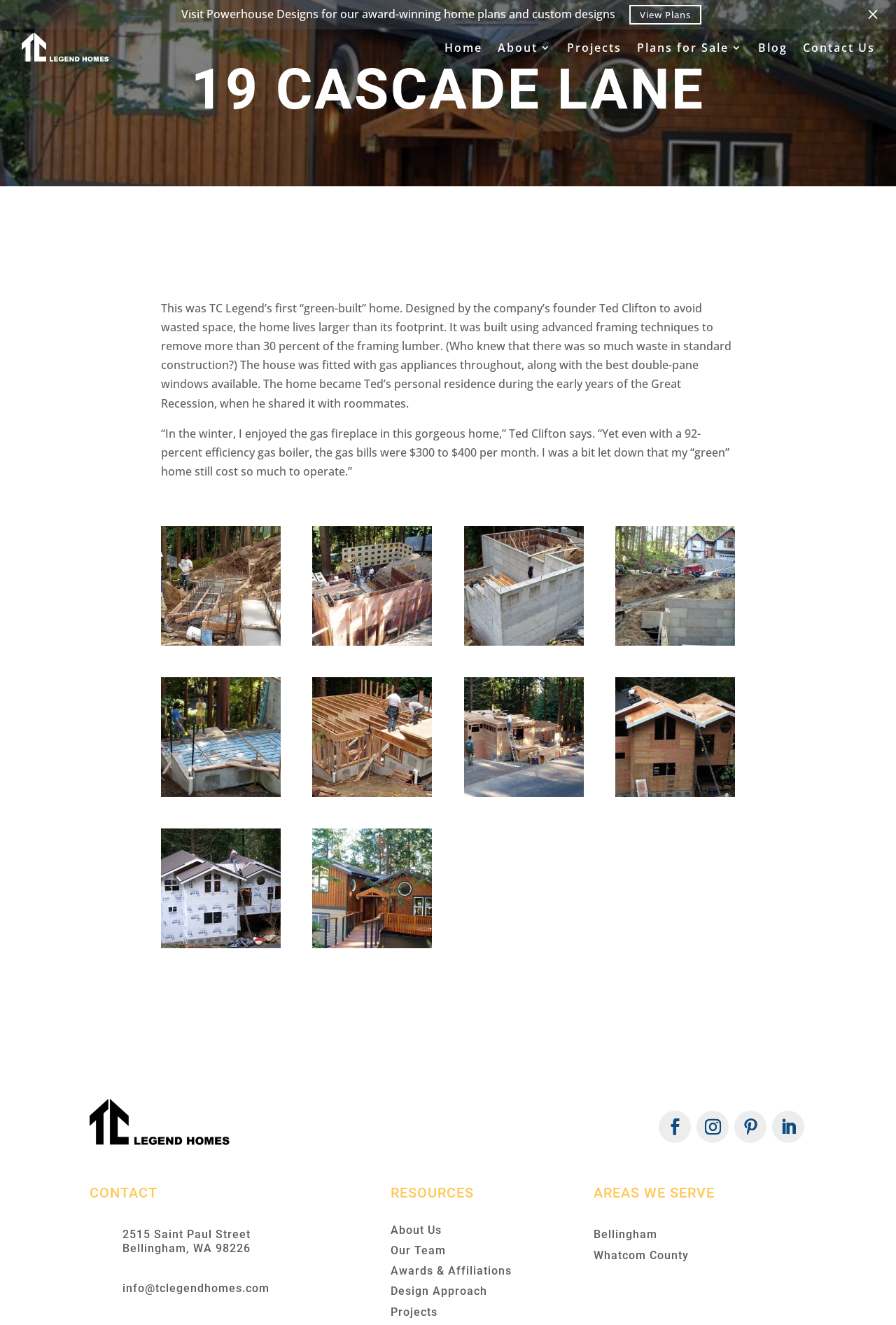Using the provided description Follow, find the bounding box coordinates for the UI element. Provide the coordinates in (top-left x, top-left y, bottom-right x, bottom-right y) format, ensuring all values are between 0 and 1.

[0.82, 0.838, 0.856, 0.863]